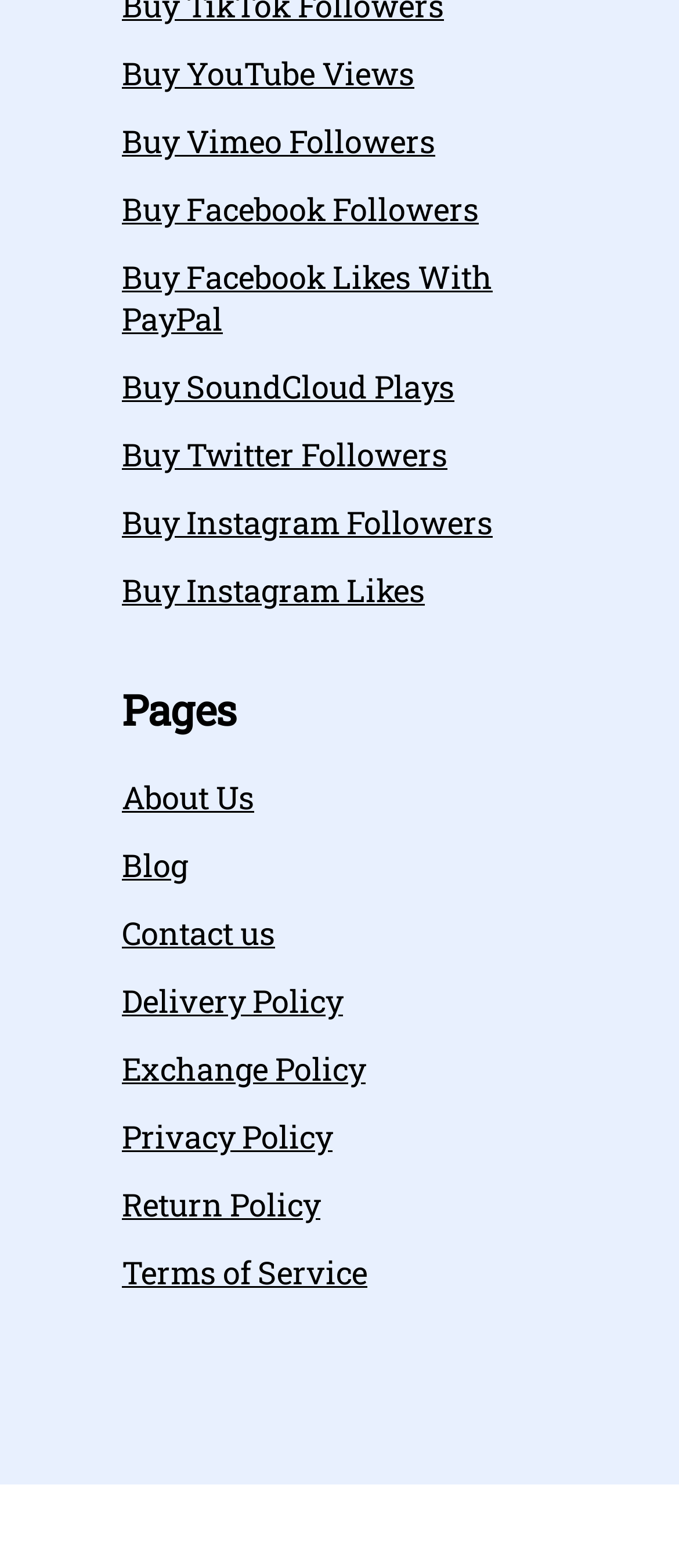Locate the bounding box coordinates of the area where you should click to accomplish the instruction: "Read the Privacy Policy".

[0.179, 0.712, 0.821, 0.738]